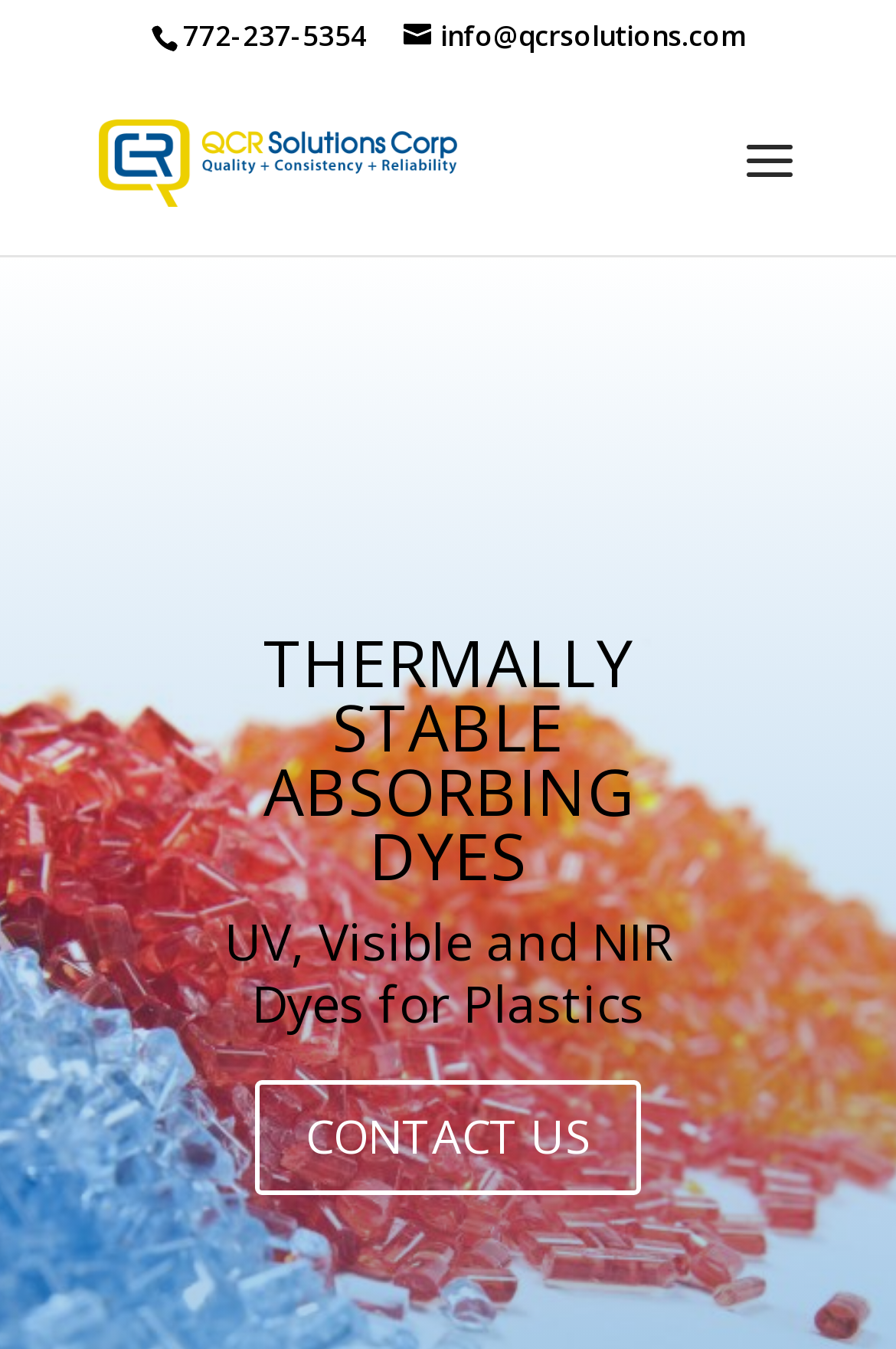What is the phone number to contact?
Deliver a detailed and extensive answer to the question.

I found the phone number by looking at the top section of the webpage, where the contact information is usually placed. The phone number is displayed as a static text element.